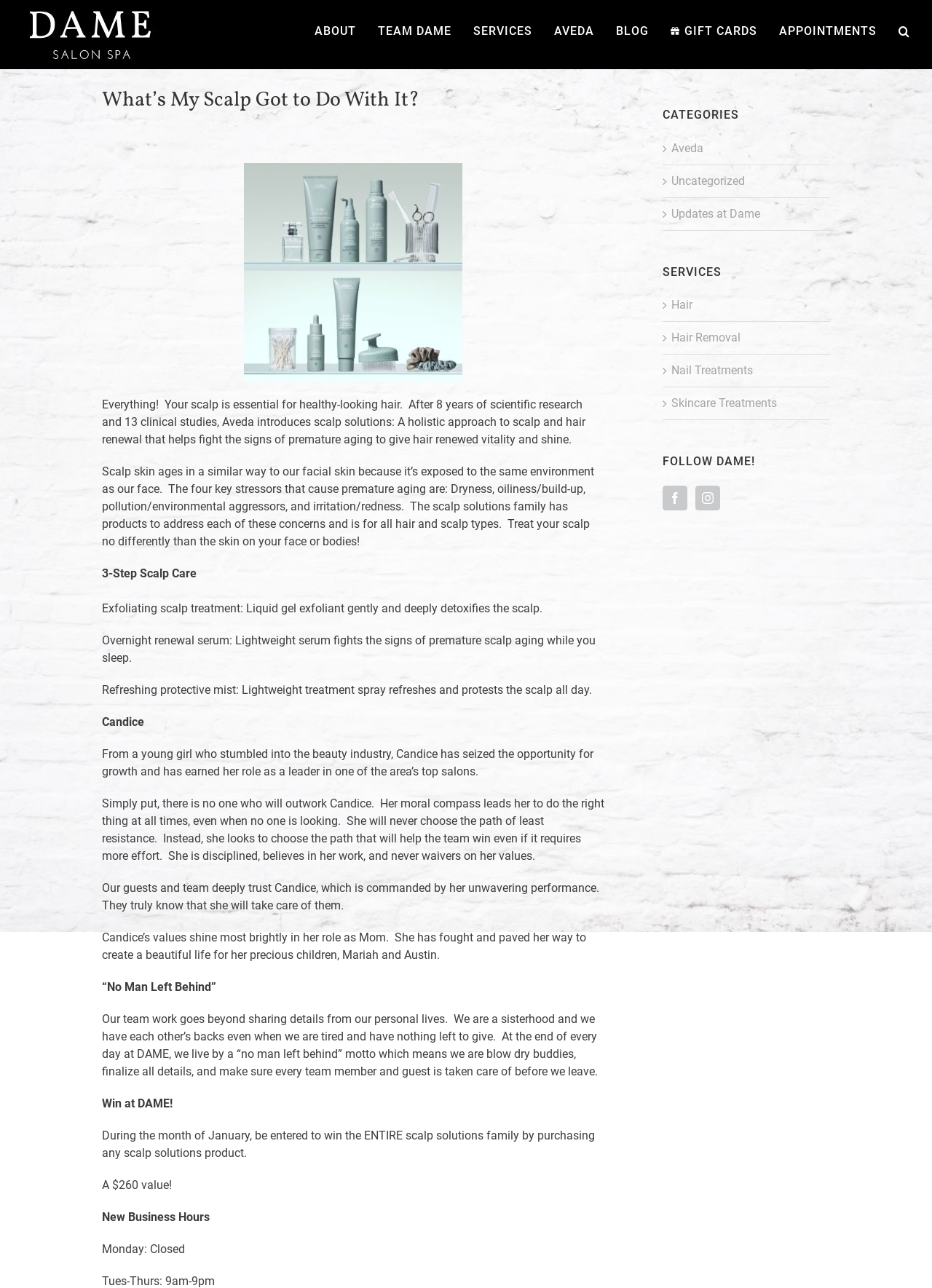Answer briefly with one word or phrase:
What is the new business hour on Mondays?

Closed